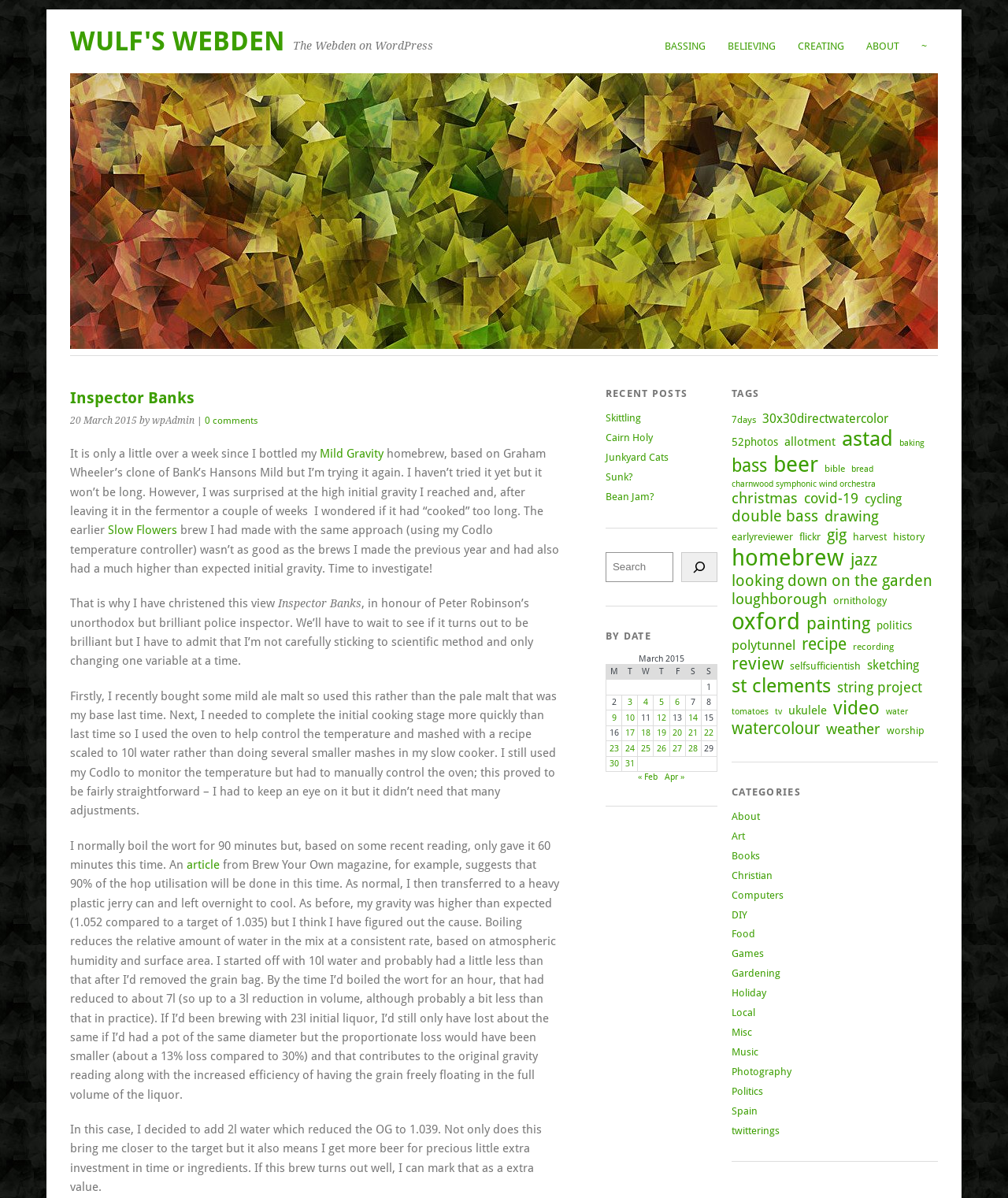Please answer the following question as detailed as possible based on the image: 
What is the name of the blog?

The name of the blog can be found in the heading element at the top of the webpage, which reads 'WULF'S WEBDEN'.